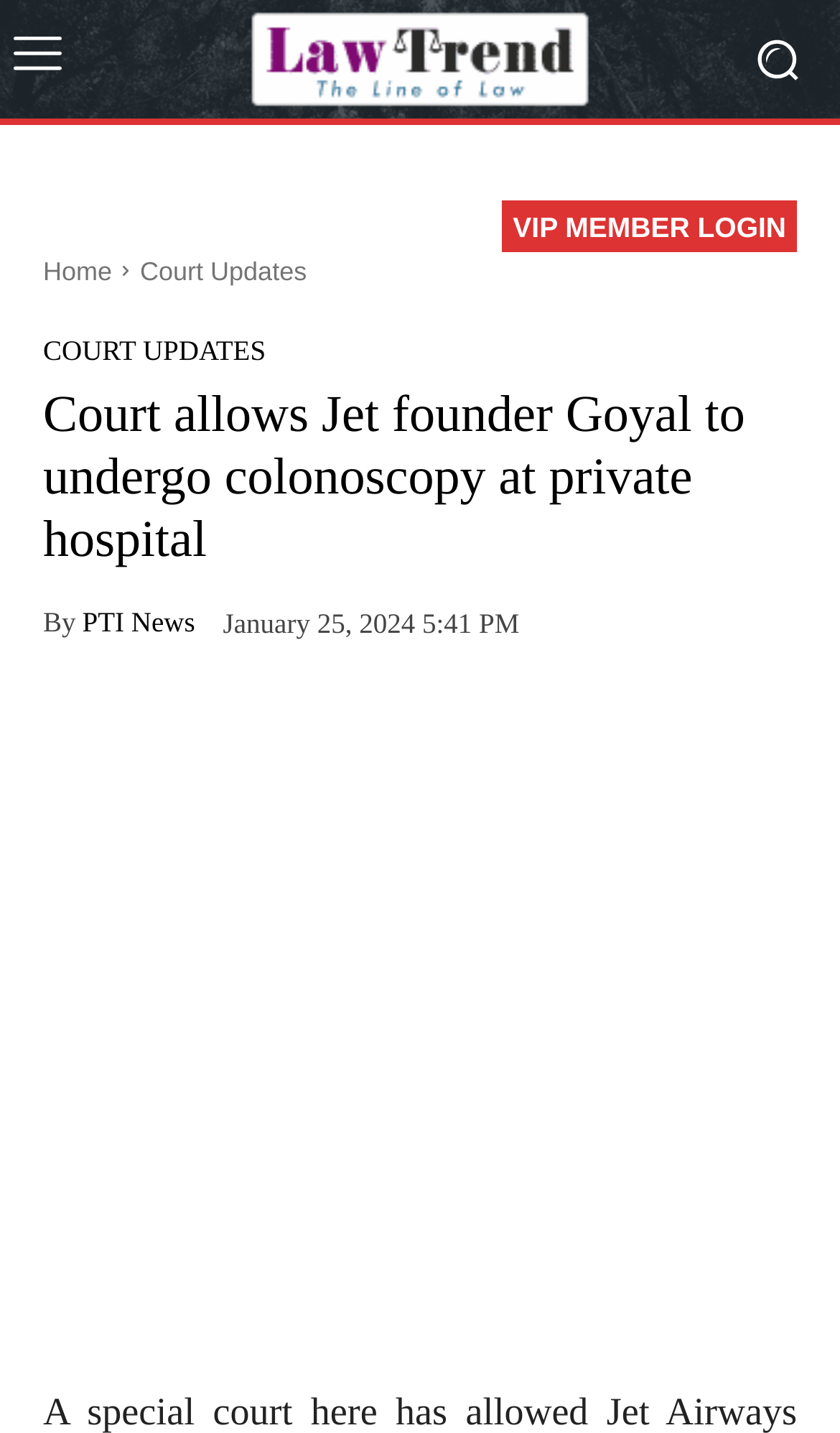Please locate the bounding box coordinates of the region I need to click to follow this instruction: "View the news article about Naresh Goyal and Jet Airways".

[0.0, 0.592, 1.0, 0.922]